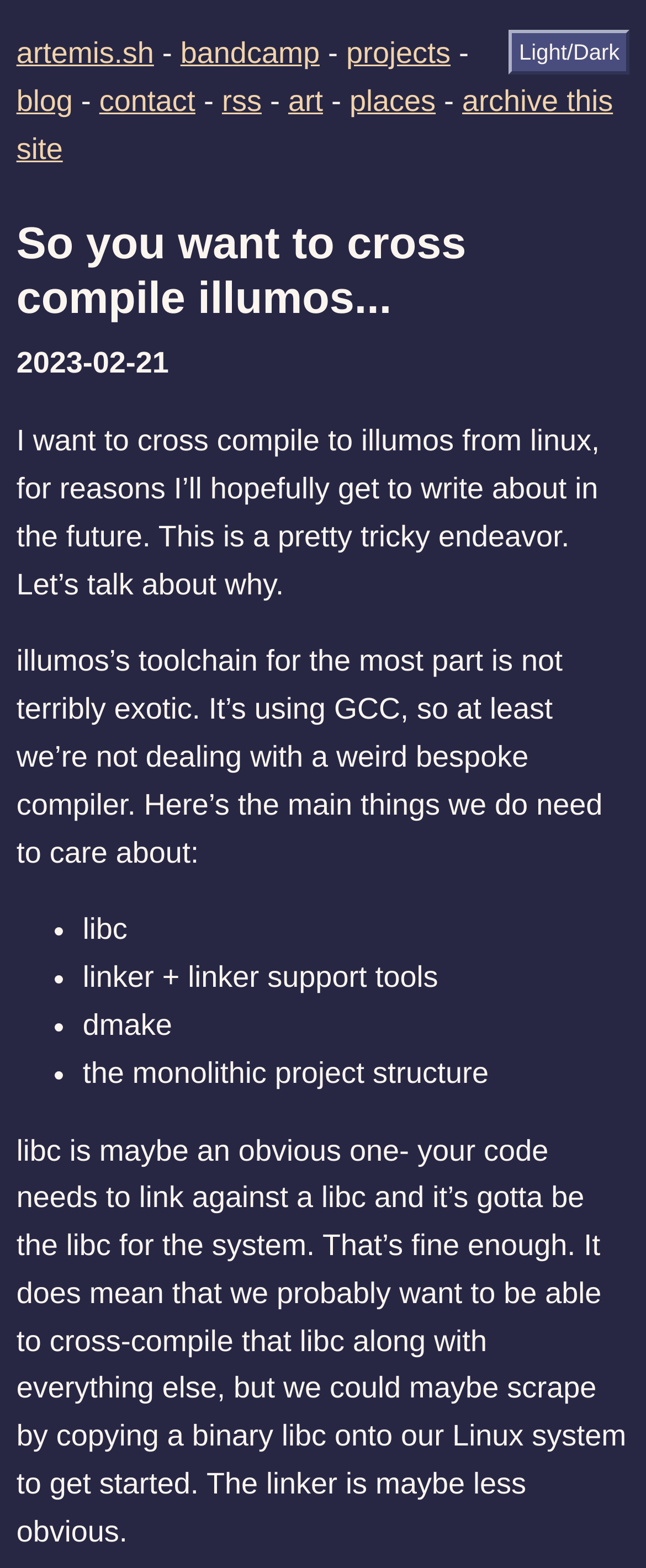Respond with a single word or phrase to the following question:
What compiler is used by illumos?

GCC